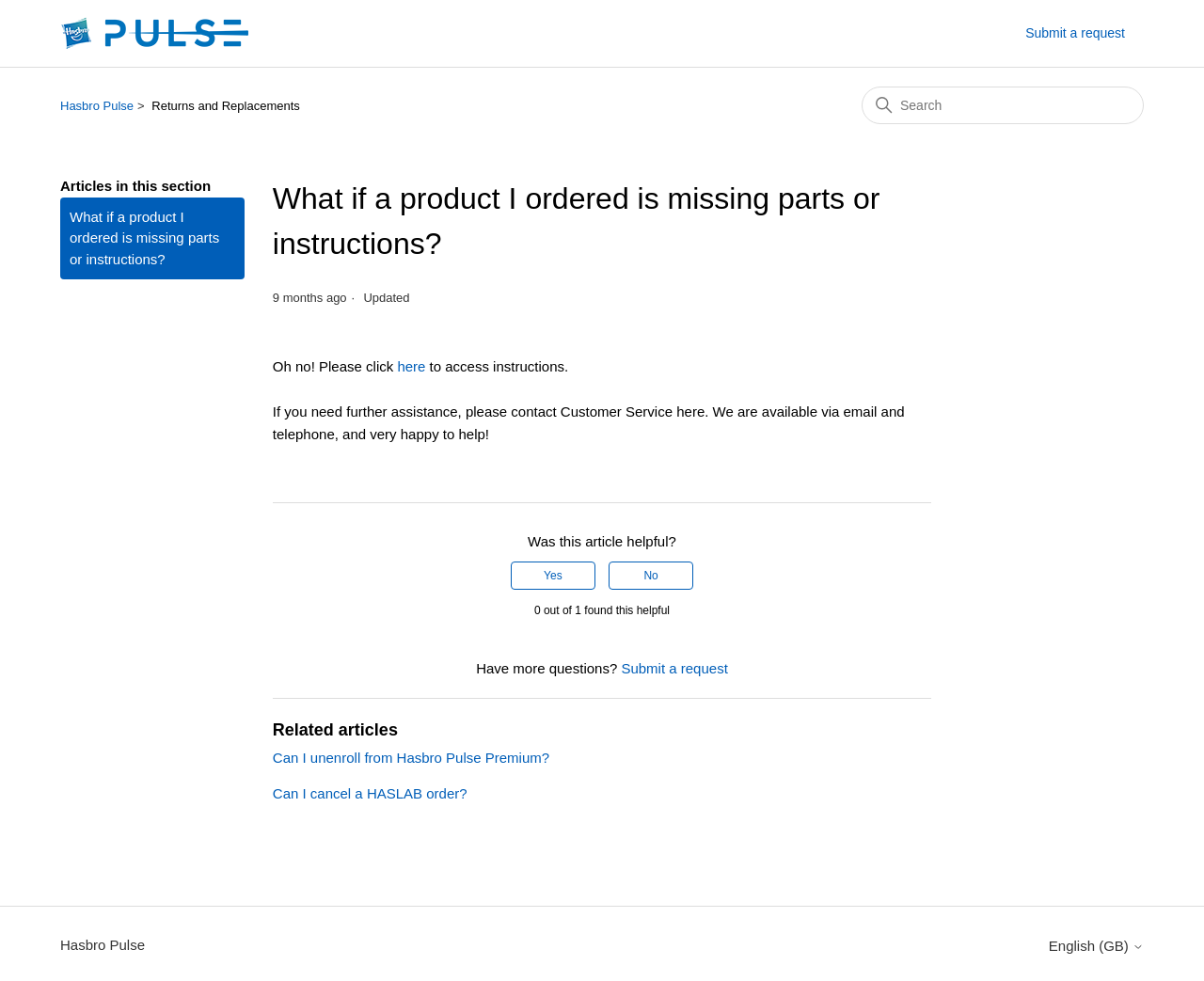Indicate the bounding box coordinates of the clickable region to achieve the following instruction: "Click on the link to access instructions."

[0.33, 0.365, 0.353, 0.381]